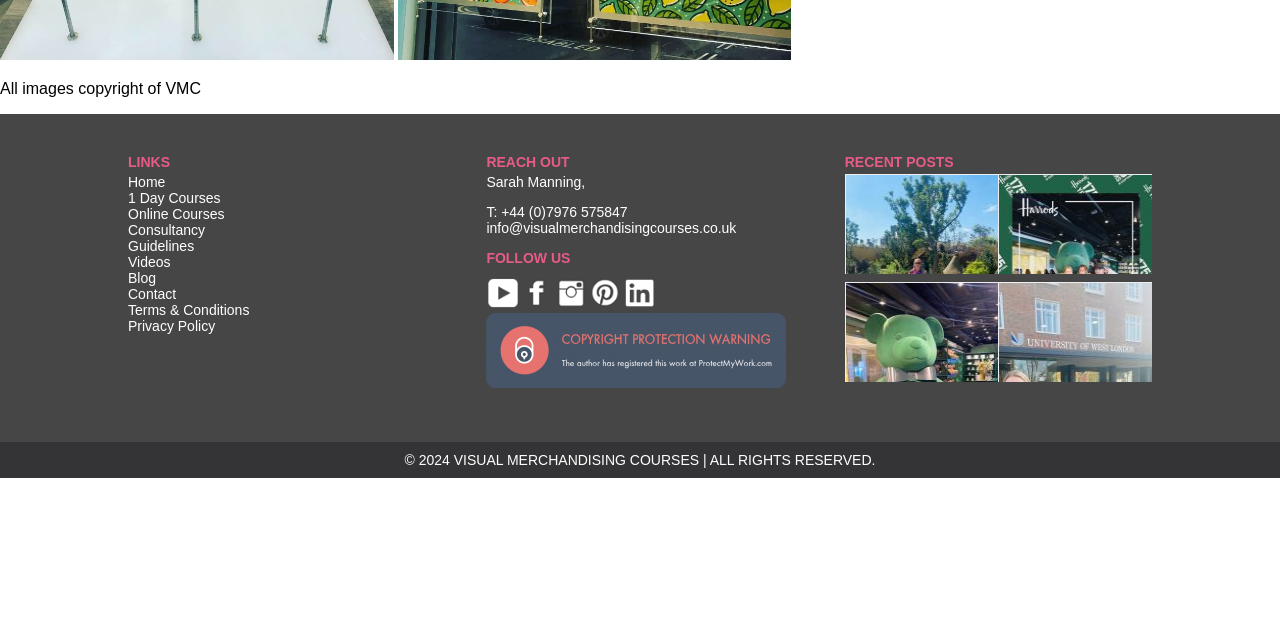Identify the bounding box for the described UI element. Provide the coordinates in (top-left x, top-left y, bottom-right x, bottom-right y) format with values ranging from 0 to 1: Contact

[0.1, 0.447, 0.138, 0.472]